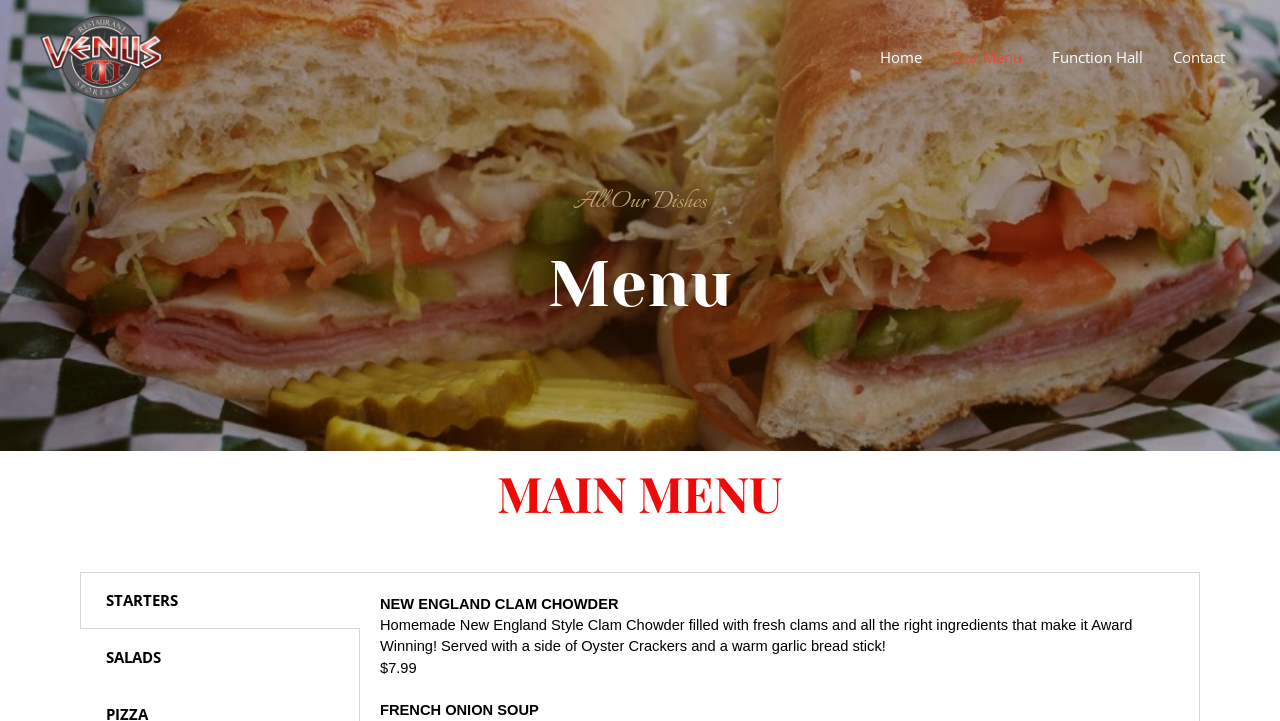Please locate the UI element described by "Contact" and provide its bounding box coordinates.

[0.905, 0.038, 0.969, 0.121]